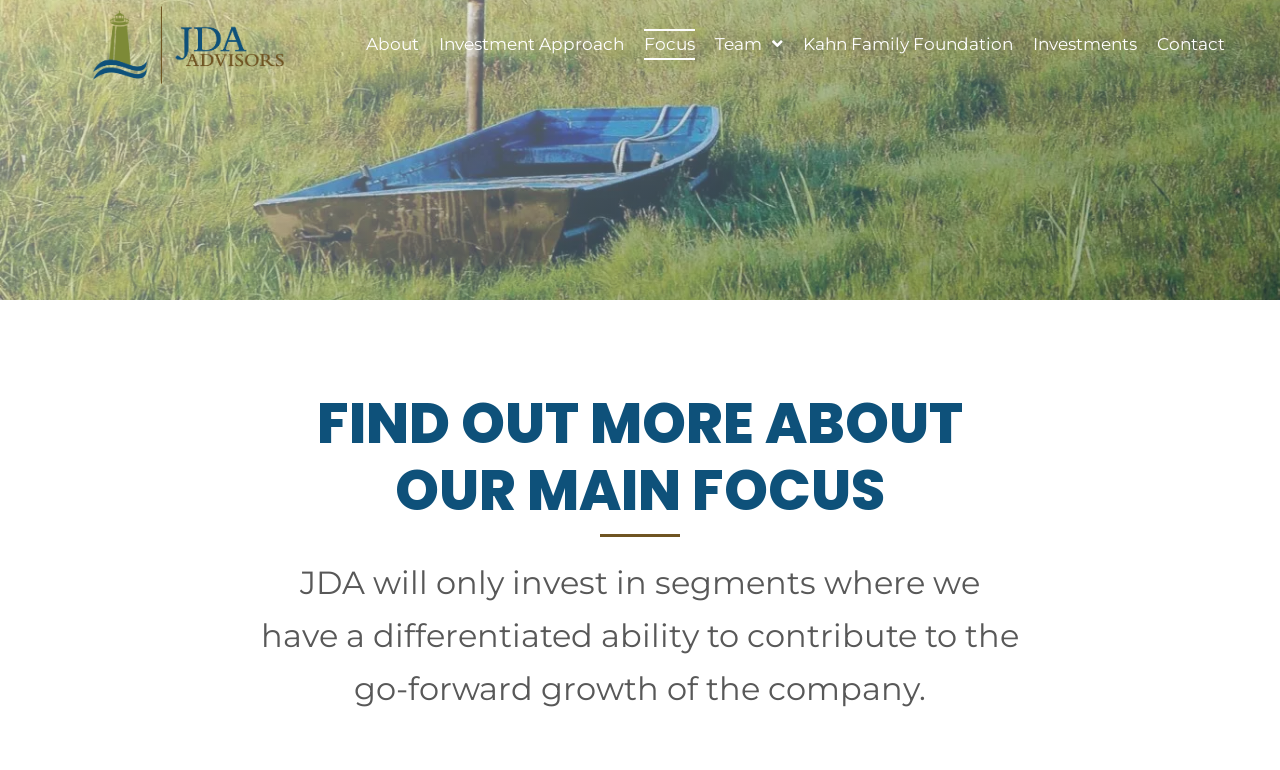Identify the bounding box coordinates of the element that should be clicked to fulfill this task: "learn more about the investment approach". The coordinates should be provided as four float numbers between 0 and 1, i.e., [left, top, right, bottom].

[0.343, 0.038, 0.488, 0.078]